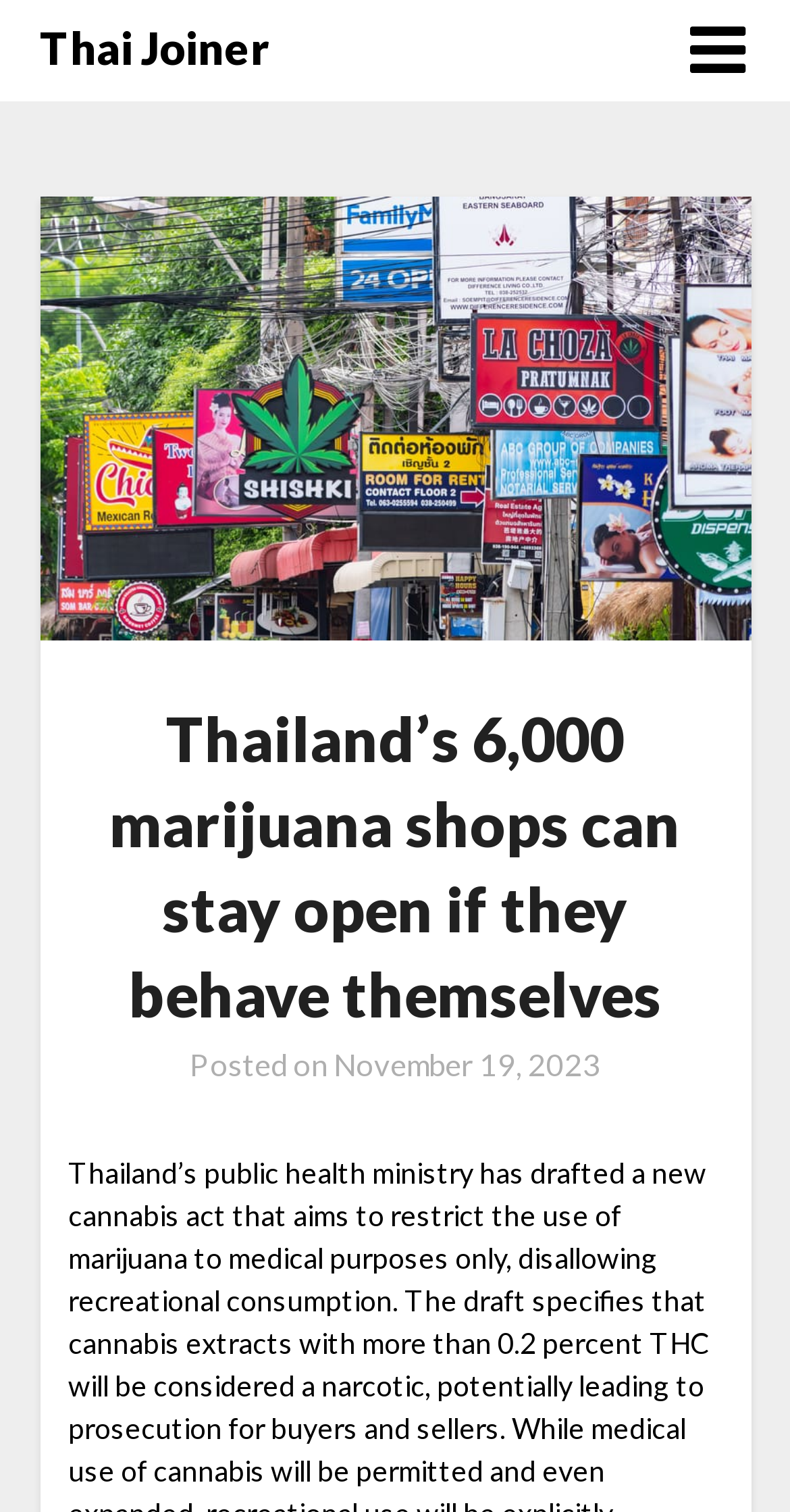Determine the bounding box coordinates of the UI element described below. Use the format (top-left x, top-left y, bottom-right x, bottom-right y) with floating point numbers between 0 and 1: Thai Joiner

[0.05, 0.008, 0.34, 0.056]